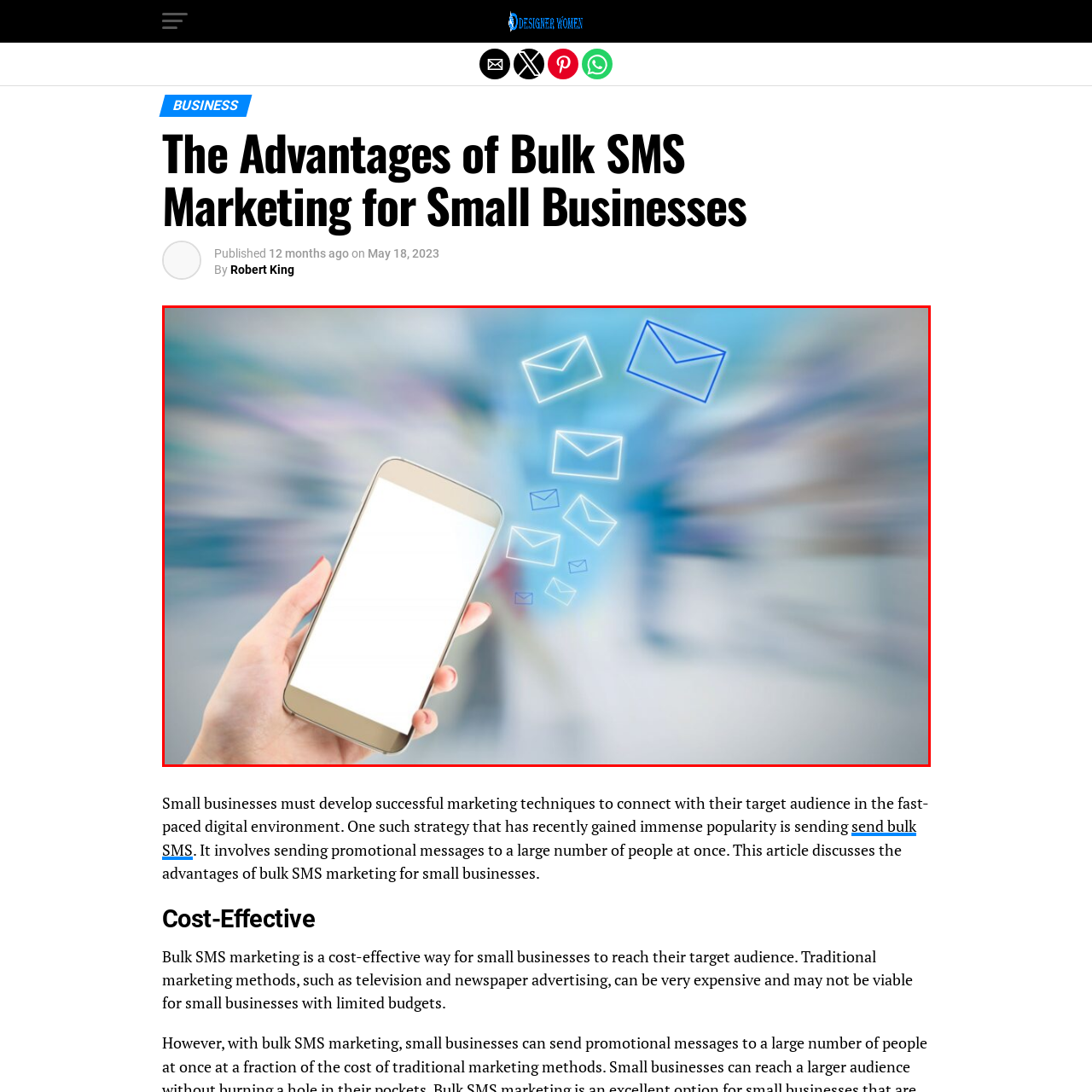Please look at the image within the red bounding box and provide a detailed answer to the following question based on the visual information: What do the floating envelopes represent?

The numerous outlines of envelopes floating above the phone in the image symbolize the concept of sending and receiving messages, particularly in the context of bulk SMS marketing, which is a key aspect of modern mobile communication in marketing strategies.